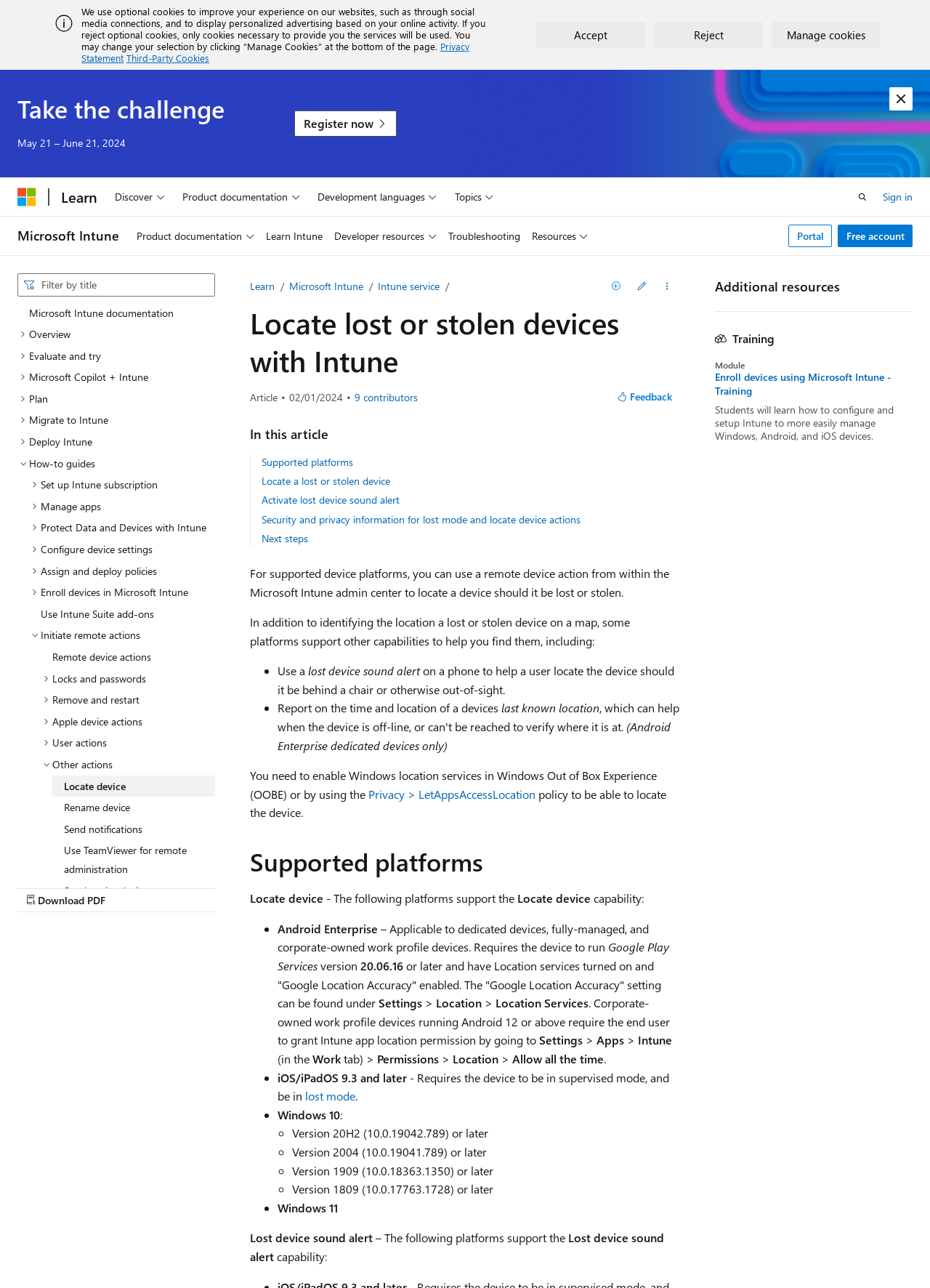Find the bounding box coordinates of the clickable region needed to perform the following instruction: "Locate a device". The coordinates should be provided as four float numbers between 0 and 1, i.e., [left, top, right, bottom].

[0.056, 0.602, 0.231, 0.619]